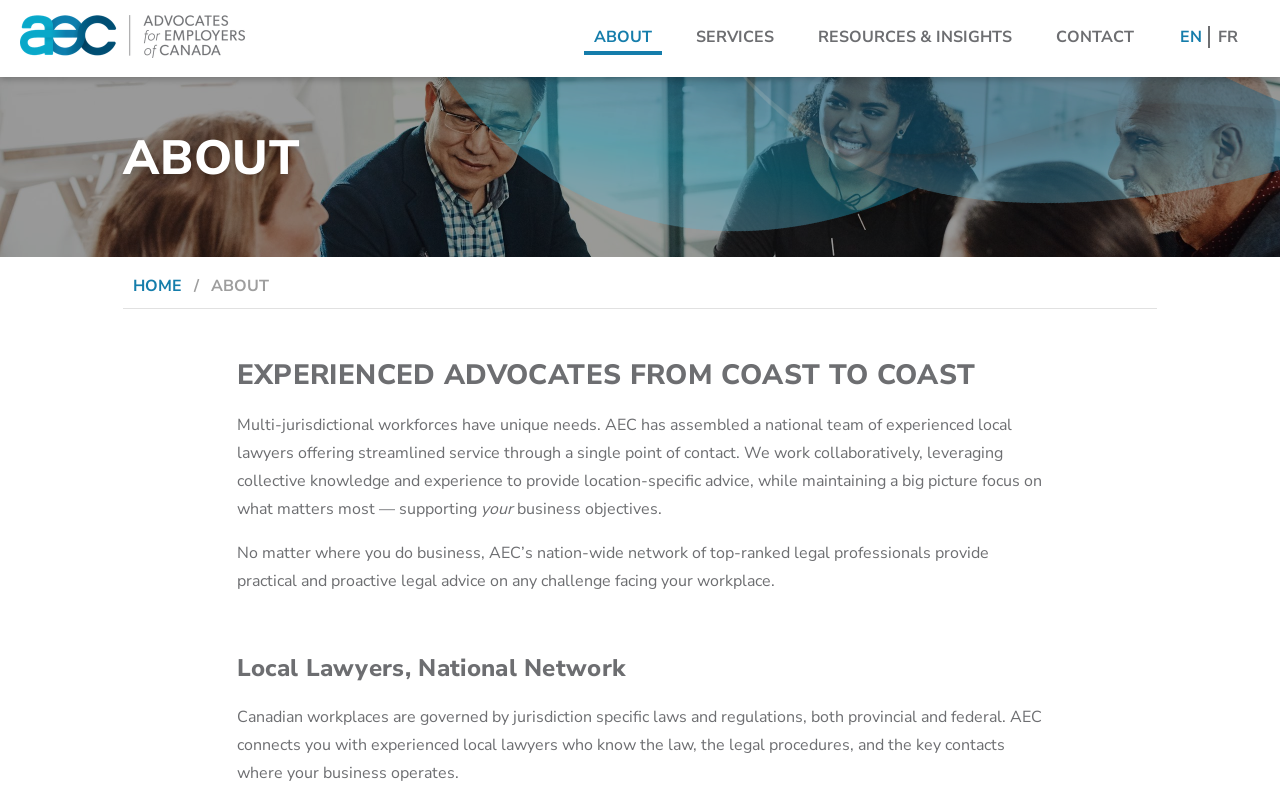Identify the bounding box coordinates of the area that should be clicked in order to complete the given instruction: "Click the Advocates for Employers of Canada logo". The bounding box coordinates should be four float numbers between 0 and 1, i.e., [left, top, right, bottom].

[0.016, 0.019, 0.191, 0.072]